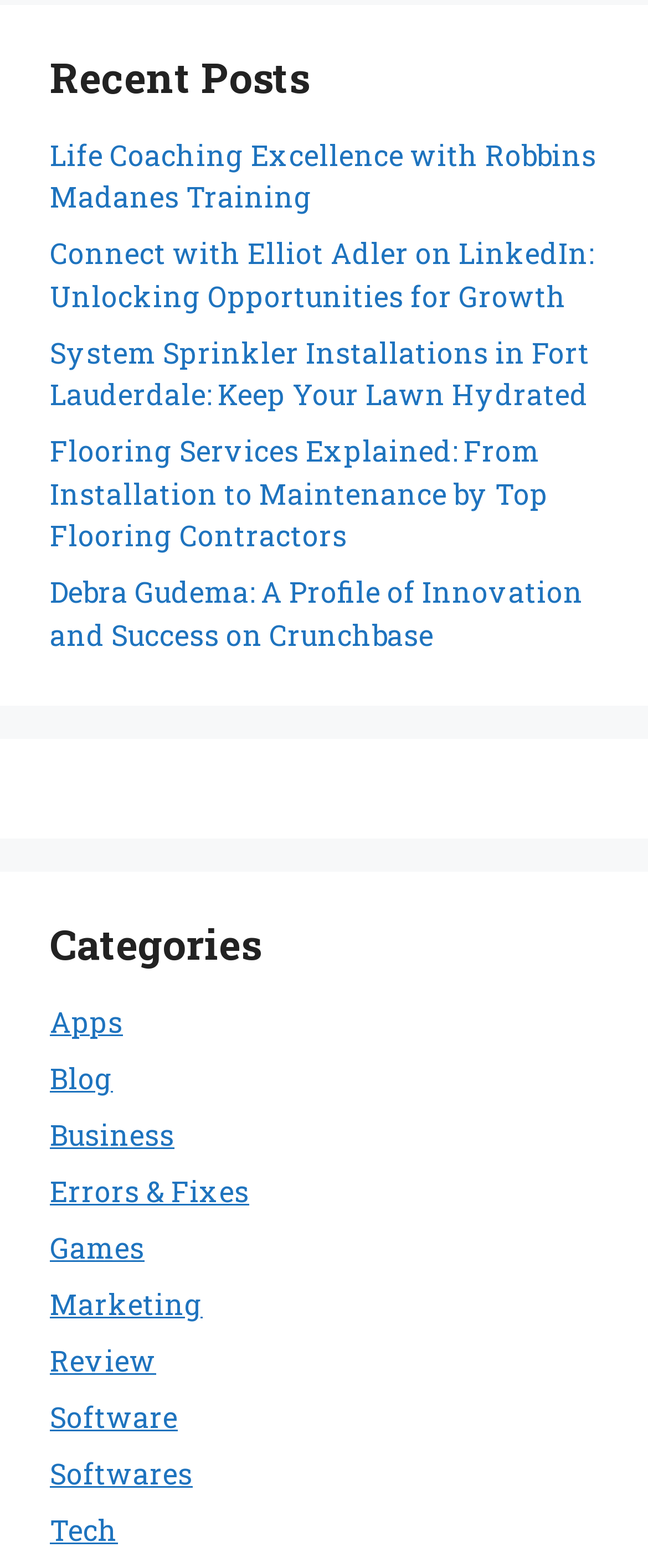Given the element description, predict the bounding box coordinates in the format (top-left x, top-left y, bottom-right x, bottom-right y), using floating point numbers between 0 and 1: Errors & Fixes

[0.077, 0.747, 0.385, 0.772]